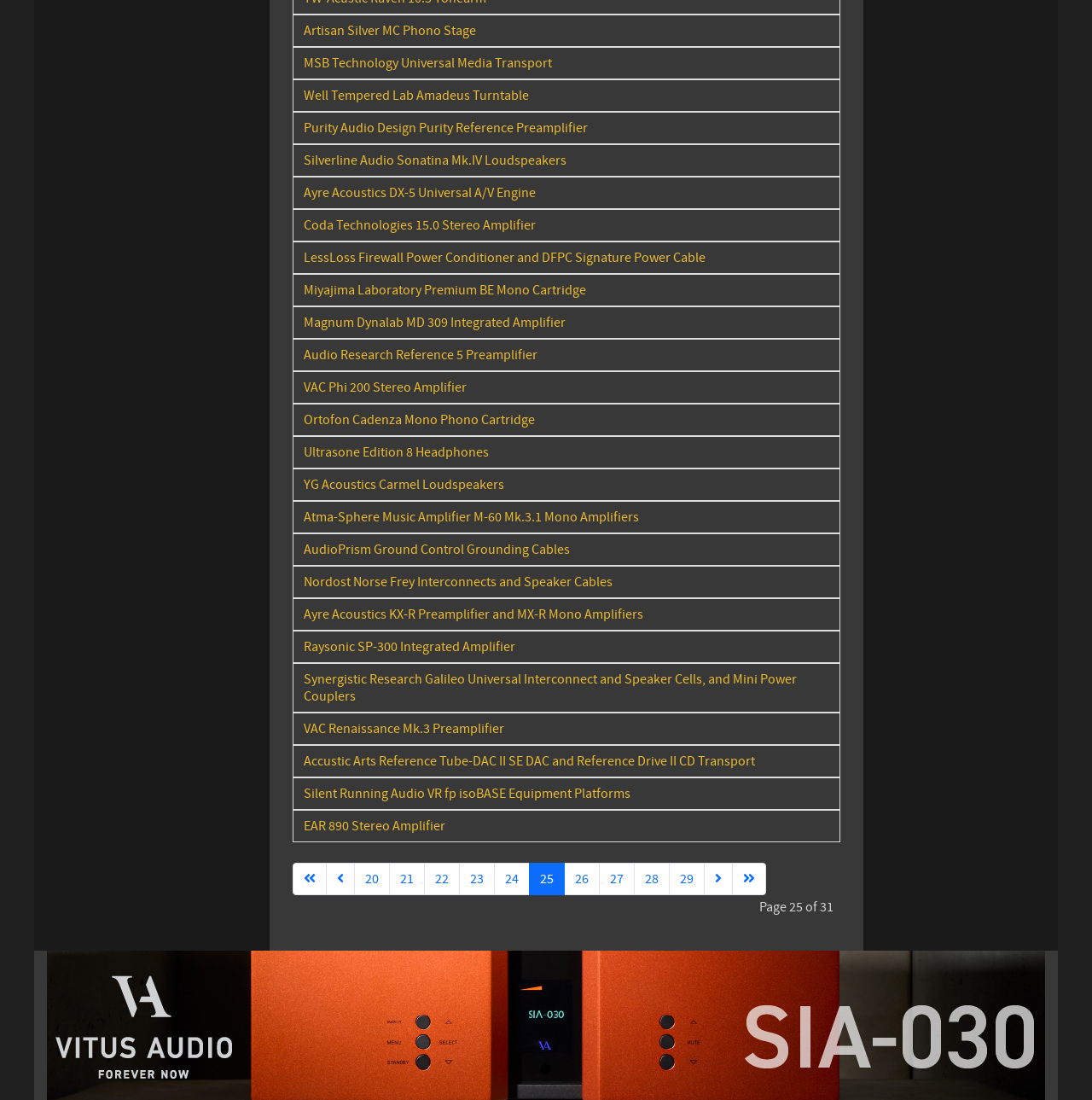Identify the bounding box coordinates of the part that should be clicked to carry out this instruction: "Go to page 26".

[0.516, 0.784, 0.549, 0.814]